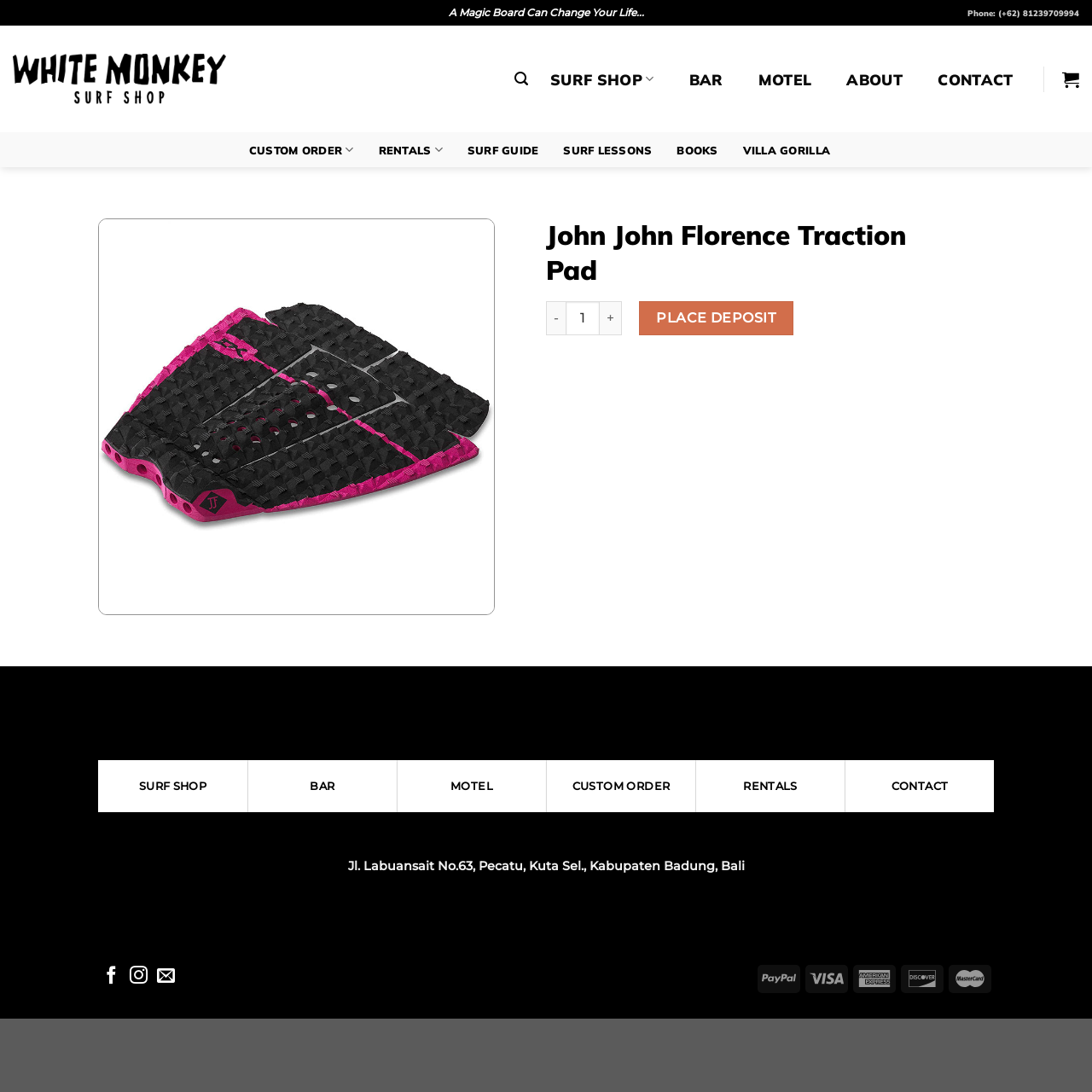What is the name of the surf shop?
Identify the answer in the screenshot and reply with a single word or phrase.

White Monkey Surf Shop